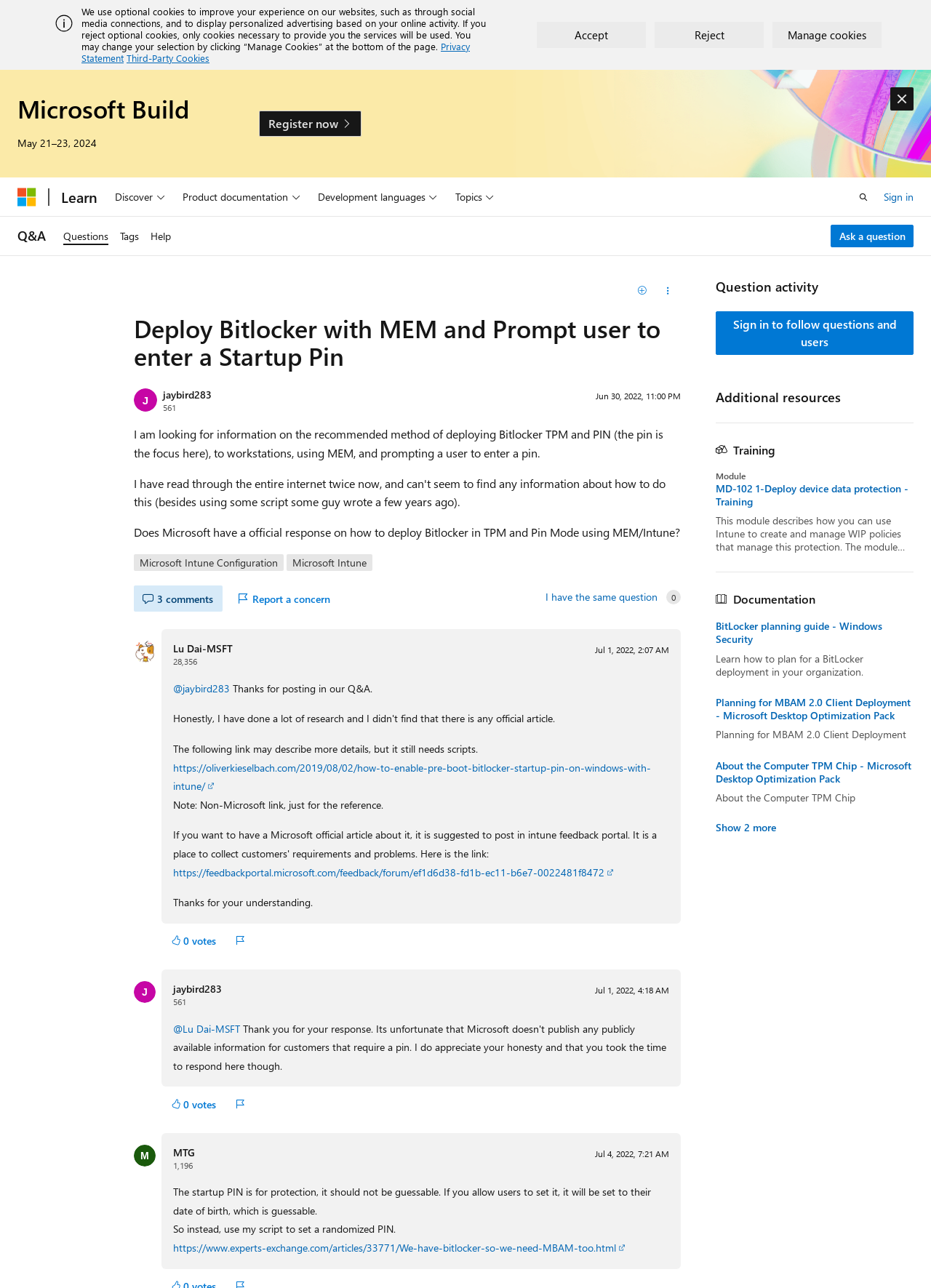Using the elements shown in the image, answer the question comprehensively: What is the reputation points of Lu Dai-MSFT?

The reputation points of Lu Dai-MSFT is 28,356, which is indicated by the generic element 'Reputation points' next to the link 'Lu Dai-MSFT' on the webpage.